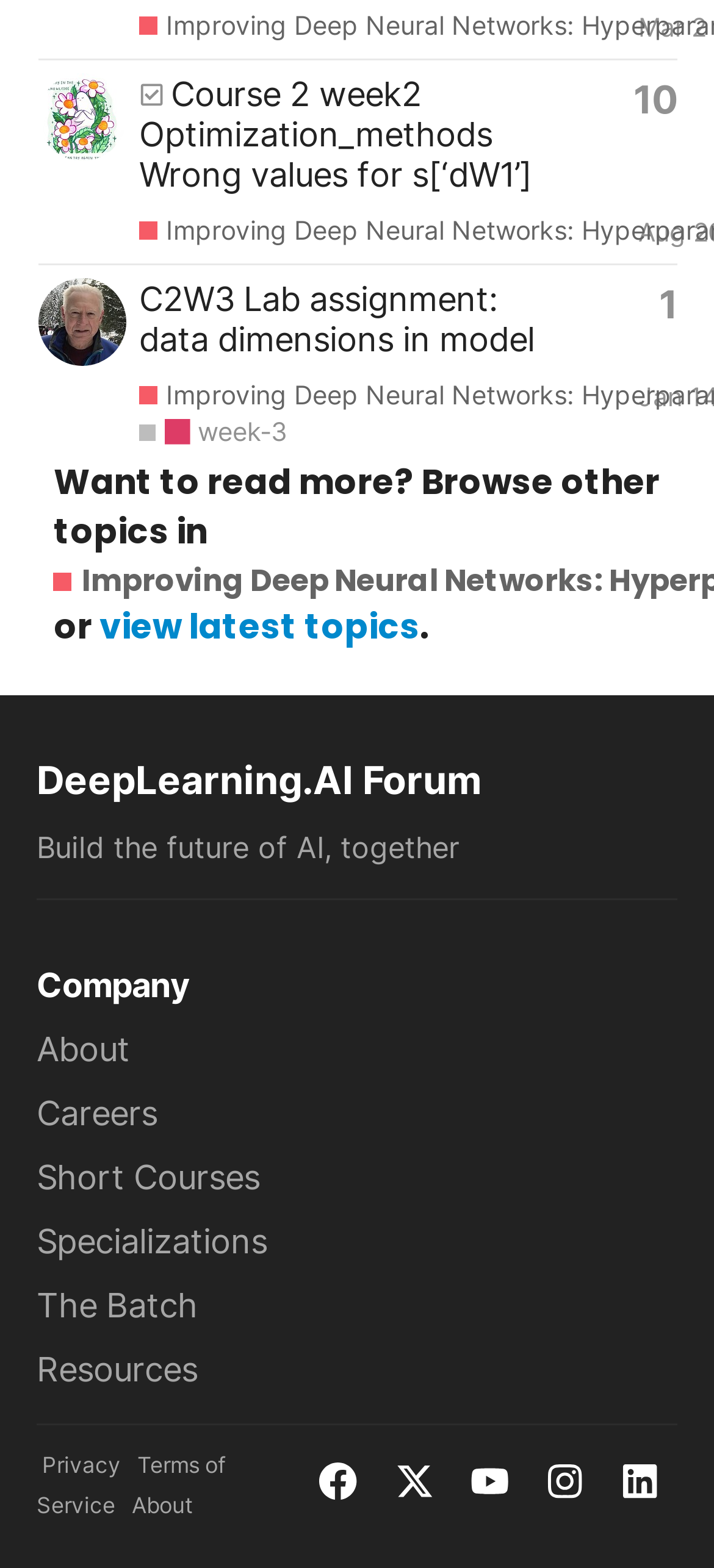Predict the bounding box of the UI element that fits this description: "title="show some love on Twitter"".

[0.553, 0.933, 0.607, 0.957]